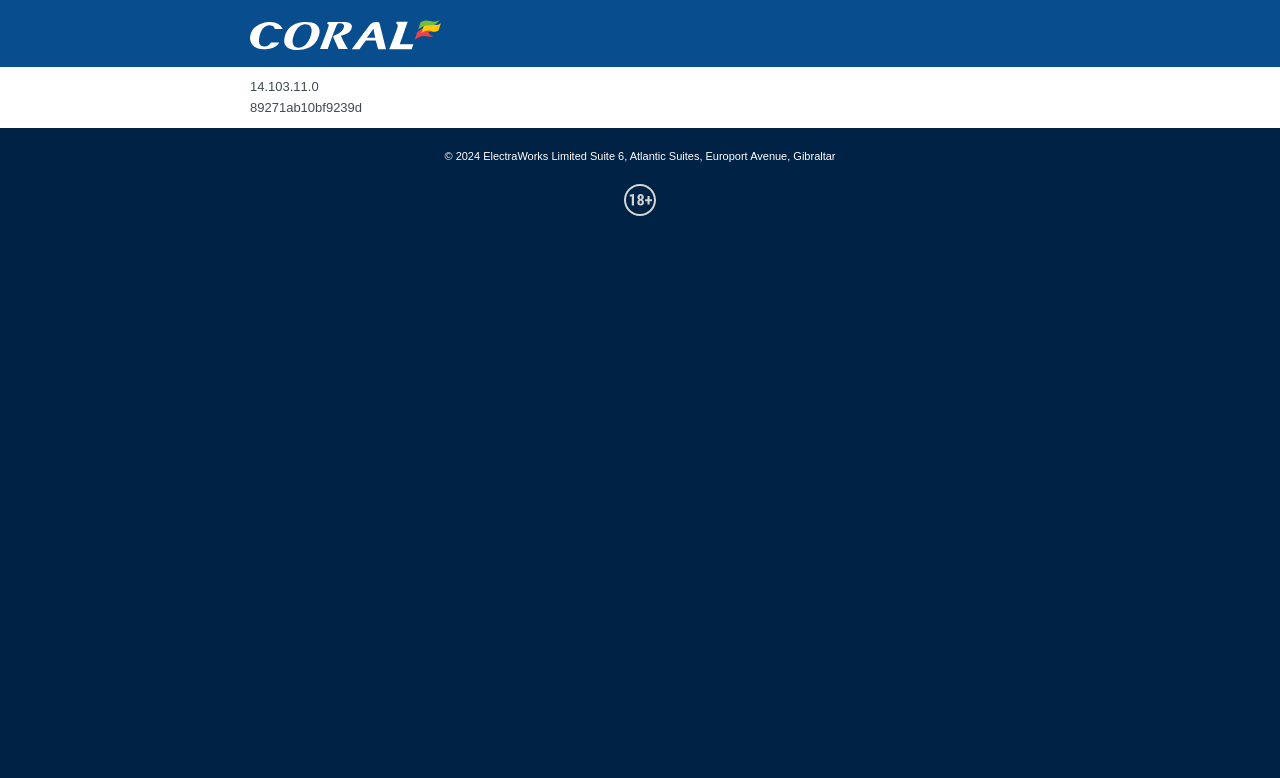Respond with a single word or phrase to the following question:
What is the copyright year of the website?

2024